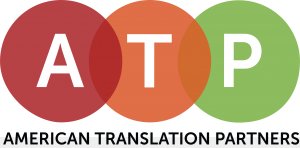What is the font style of the full name 'AMERICAN TRANSLATION PARTNERS'?
Please use the image to provide an in-depth answer to the question.

The caption describes the full name 'AMERICAN TRANSLATION PARTNERS' as being presented in a clean, modern font, which suggests that the font style is simple, elegant, and contemporary, conveying a sense of professionalism and sophistication.